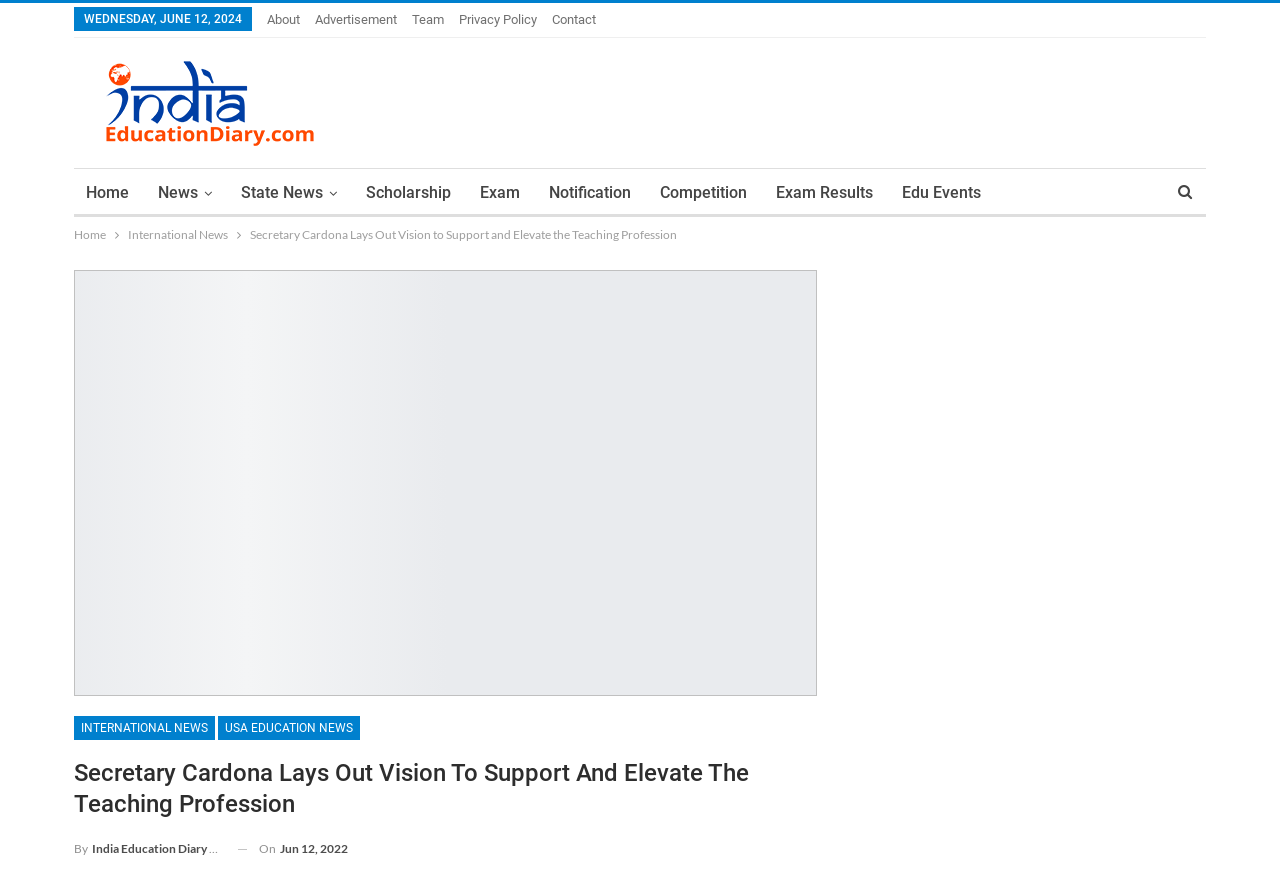Please find the bounding box coordinates for the clickable element needed to perform this instruction: "Check Exam Results".

[0.597, 0.192, 0.691, 0.247]